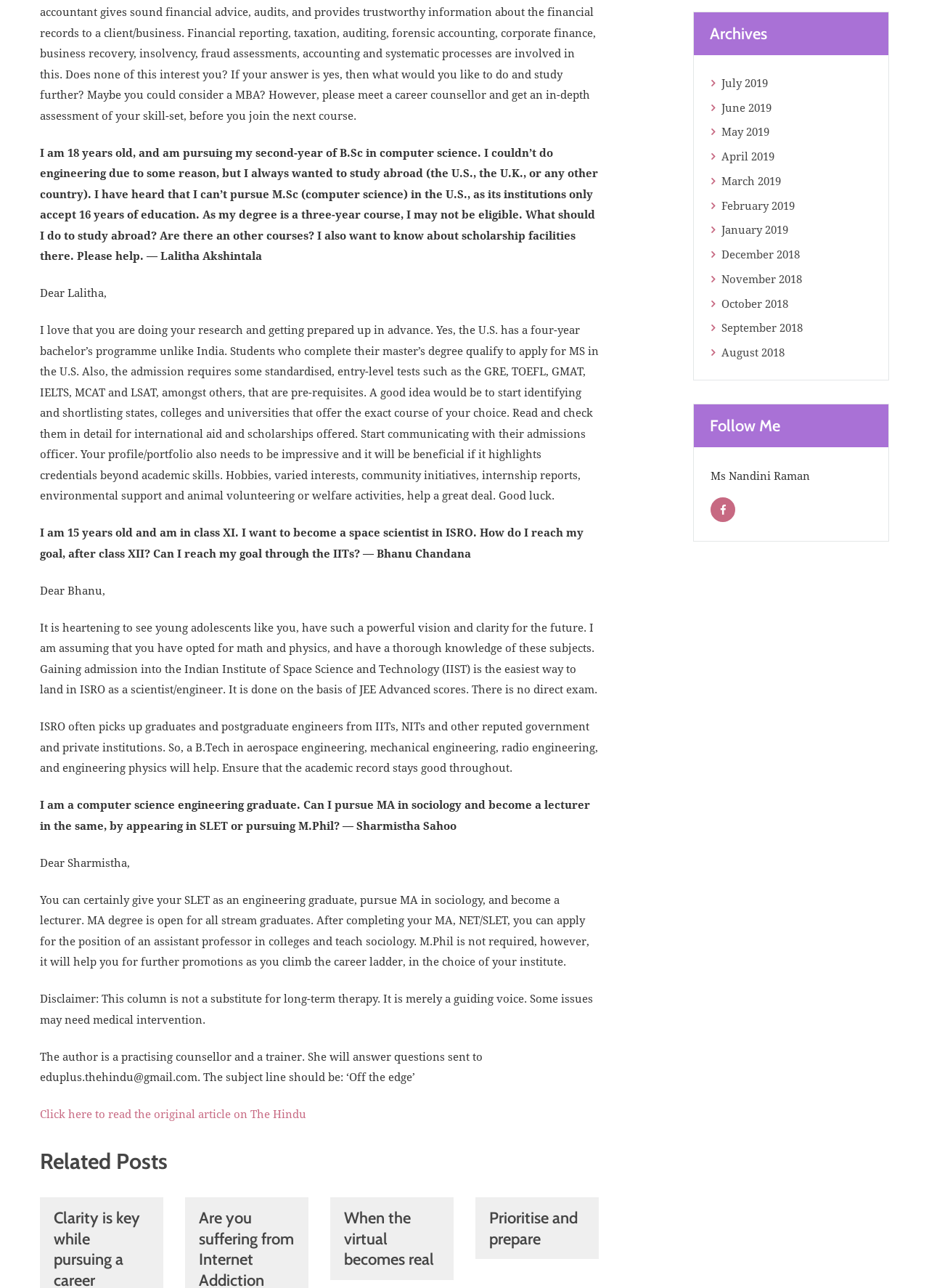Identify the bounding box coordinates for the UI element described as: "December 2018". The coordinates should be provided as four floats between 0 and 1: [left, top, right, bottom].

[0.777, 0.193, 0.861, 0.203]